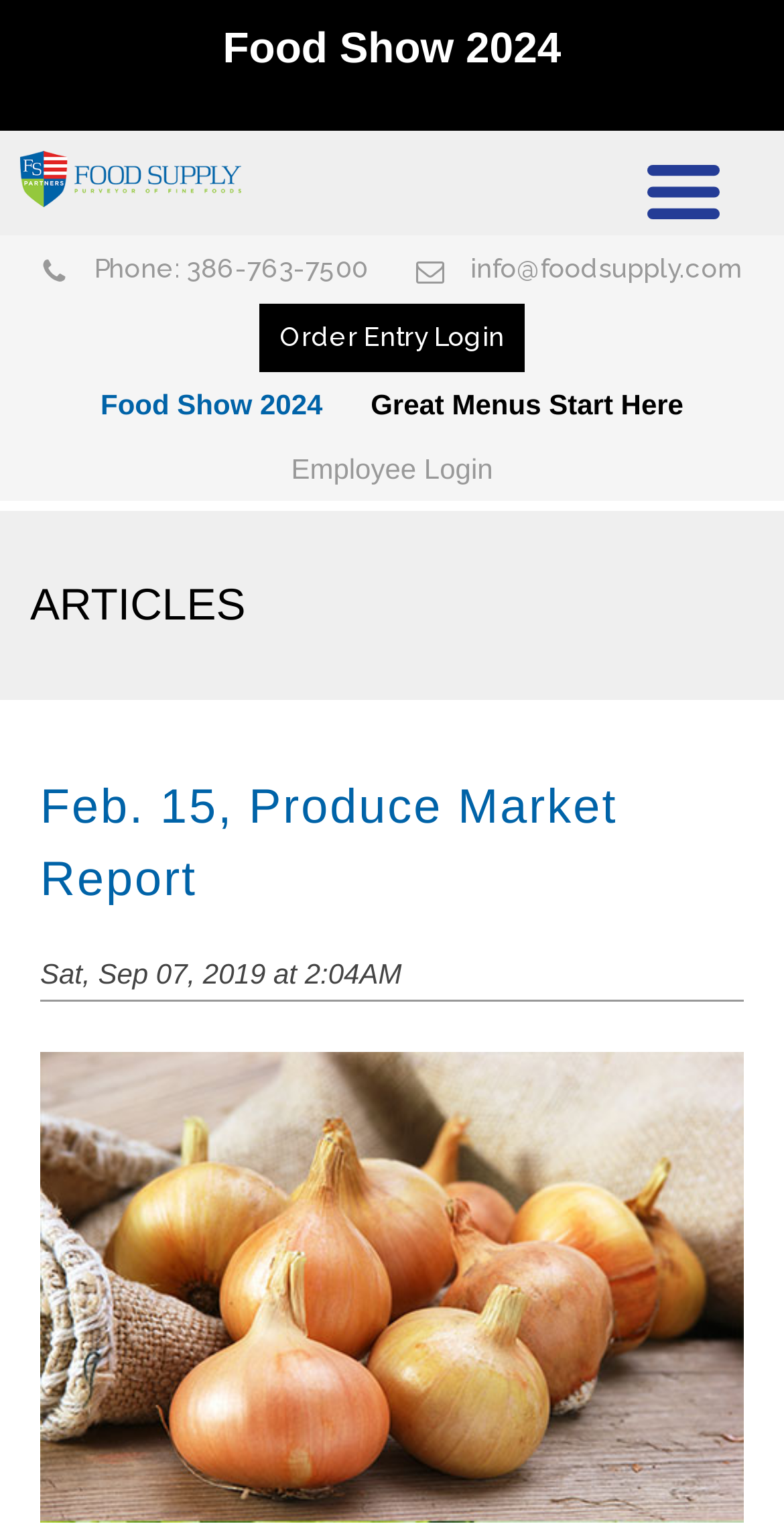Determine the bounding box coordinates for the UI element matching this description: "Phone: 386-763-7500".

[0.121, 0.166, 0.469, 0.188]